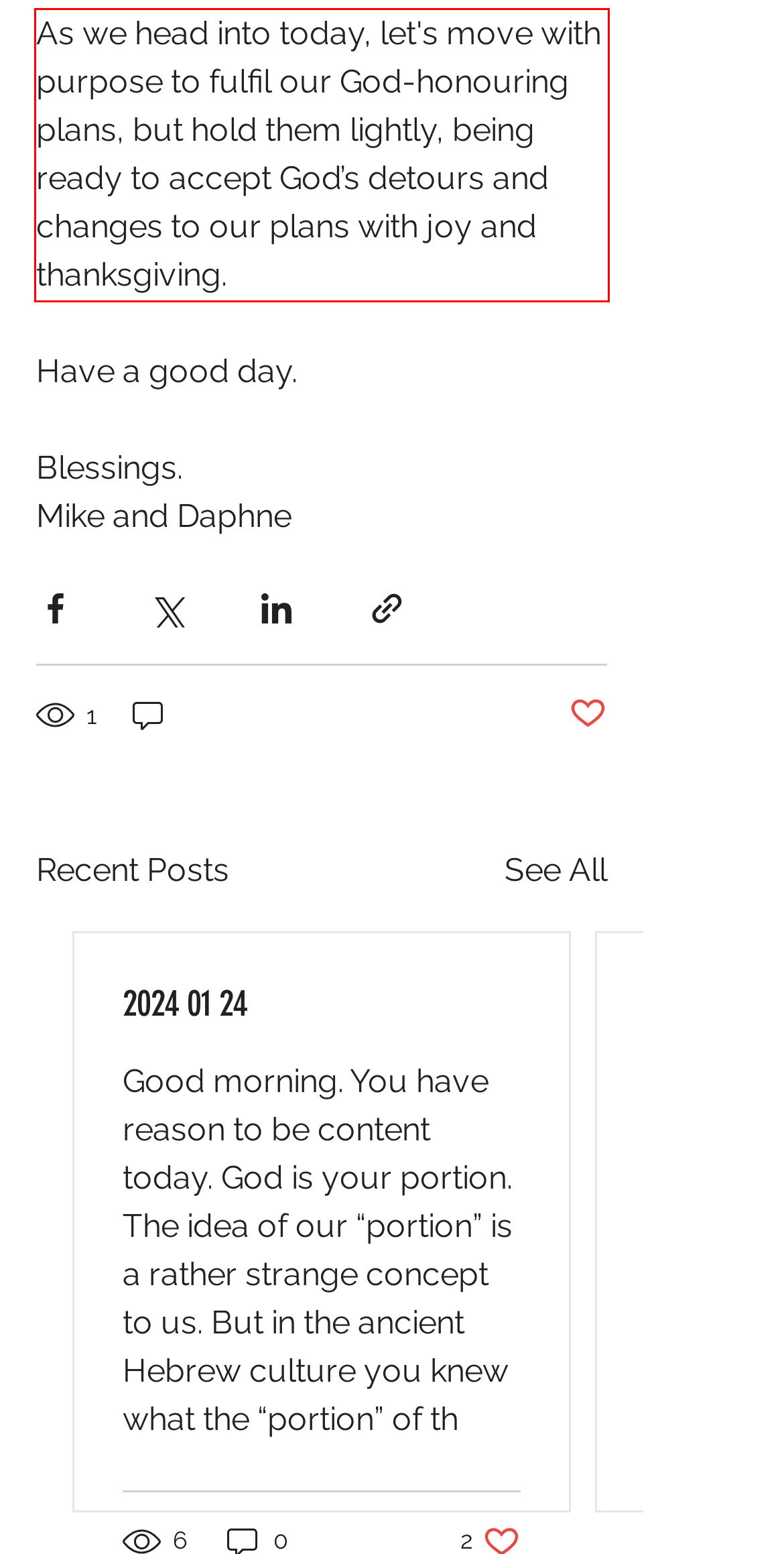Given a screenshot of a webpage, locate the red bounding box and extract the text it encloses.

As we head into today, let's move with purpose to fulfil our God-honouring plans, but hold them lightly, being ready to accept God’s detours and changes to our plans with joy and thanksgiving.